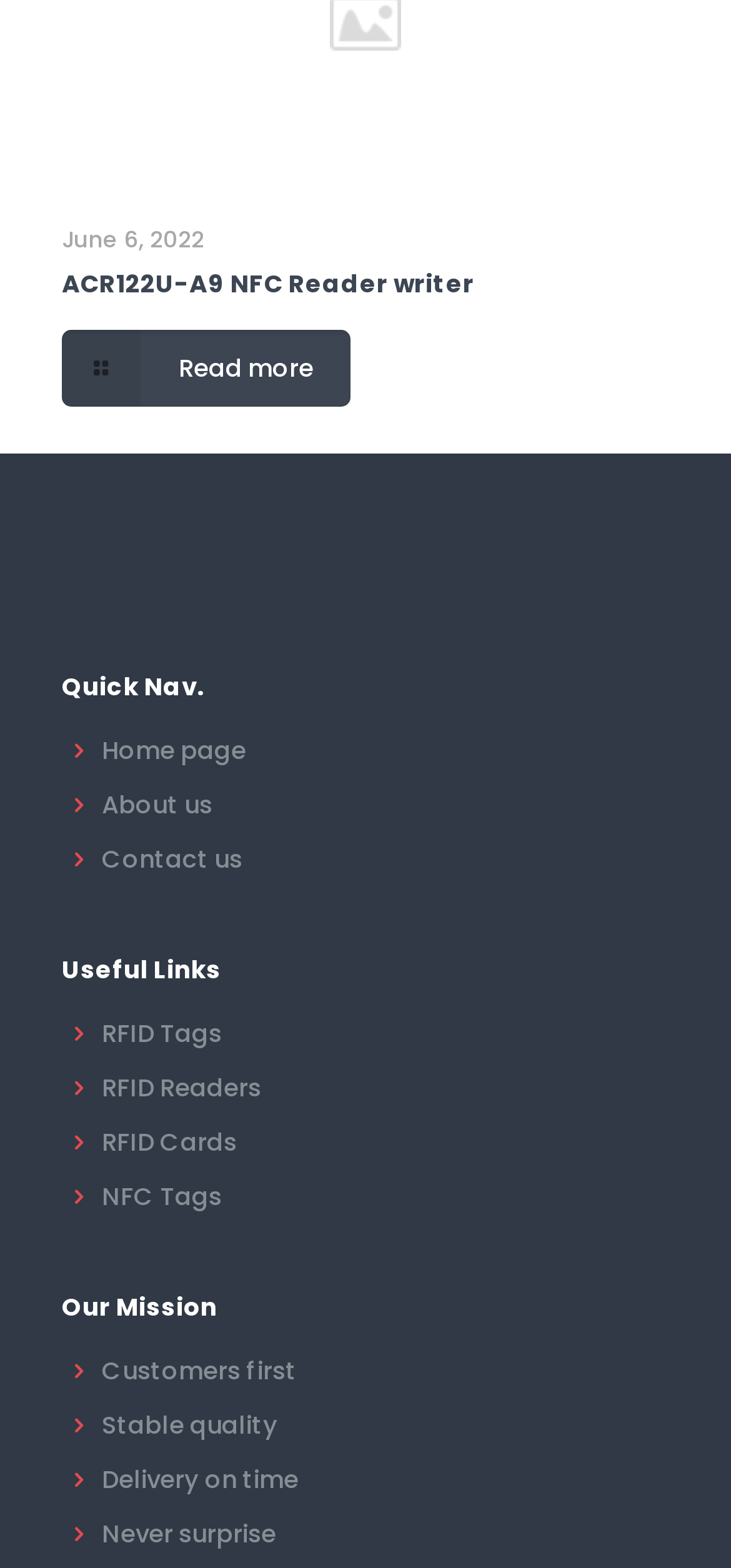Please find the bounding box coordinates of the element's region to be clicked to carry out this instruction: "Go to Home page".

[0.139, 0.467, 0.336, 0.49]